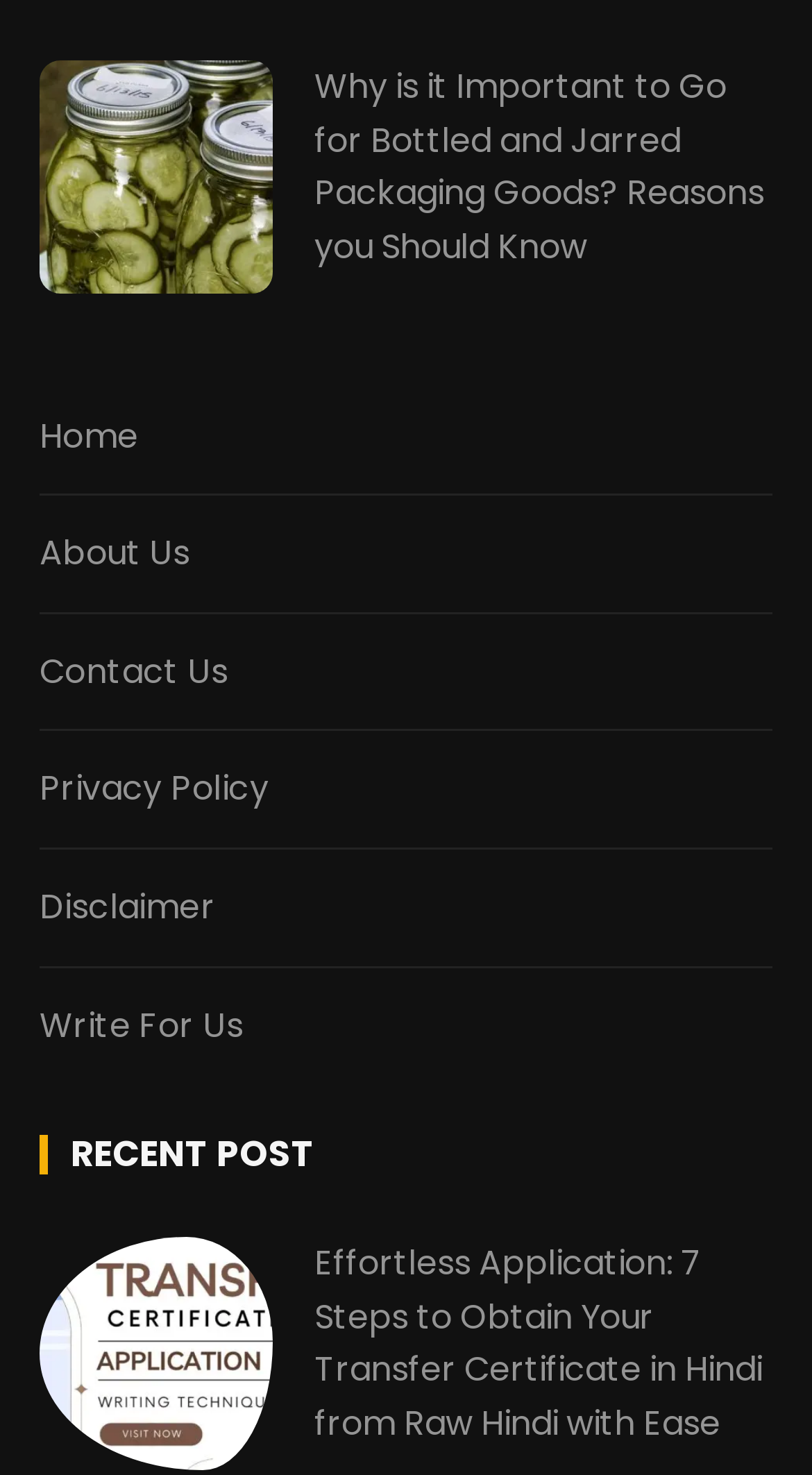Answer this question using a single word or a brief phrase:
What is the main topic of the article?

Bottled and Jarred Packaging Goods